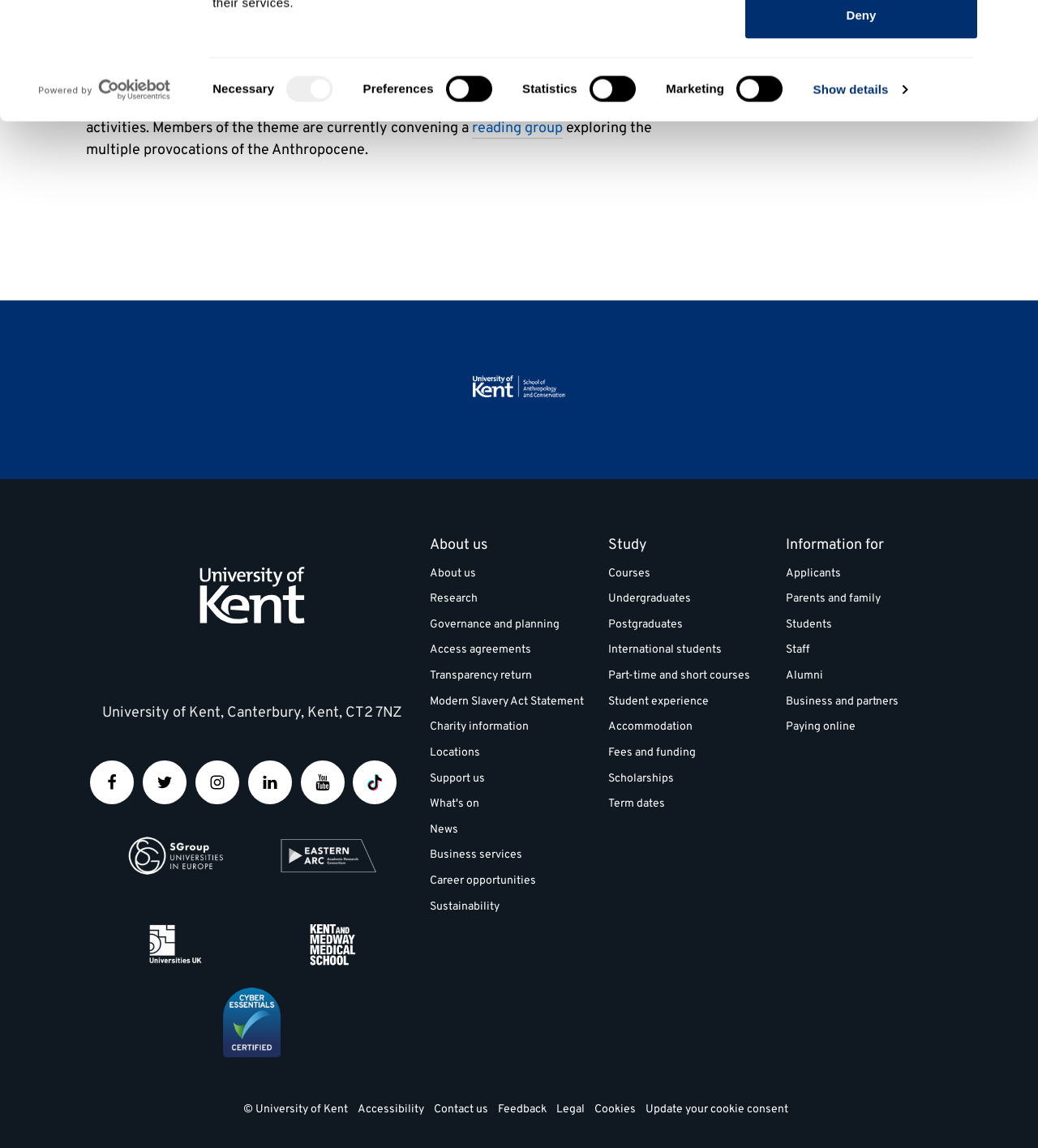What is the name of the research centre that is part of the School?
Provide a detailed answer to the question, using the image to inform your response.

I found the answer by looking at the link 'Centre for Biocultural Diversity' which is part of the text that describes the research centres that are part of the School.